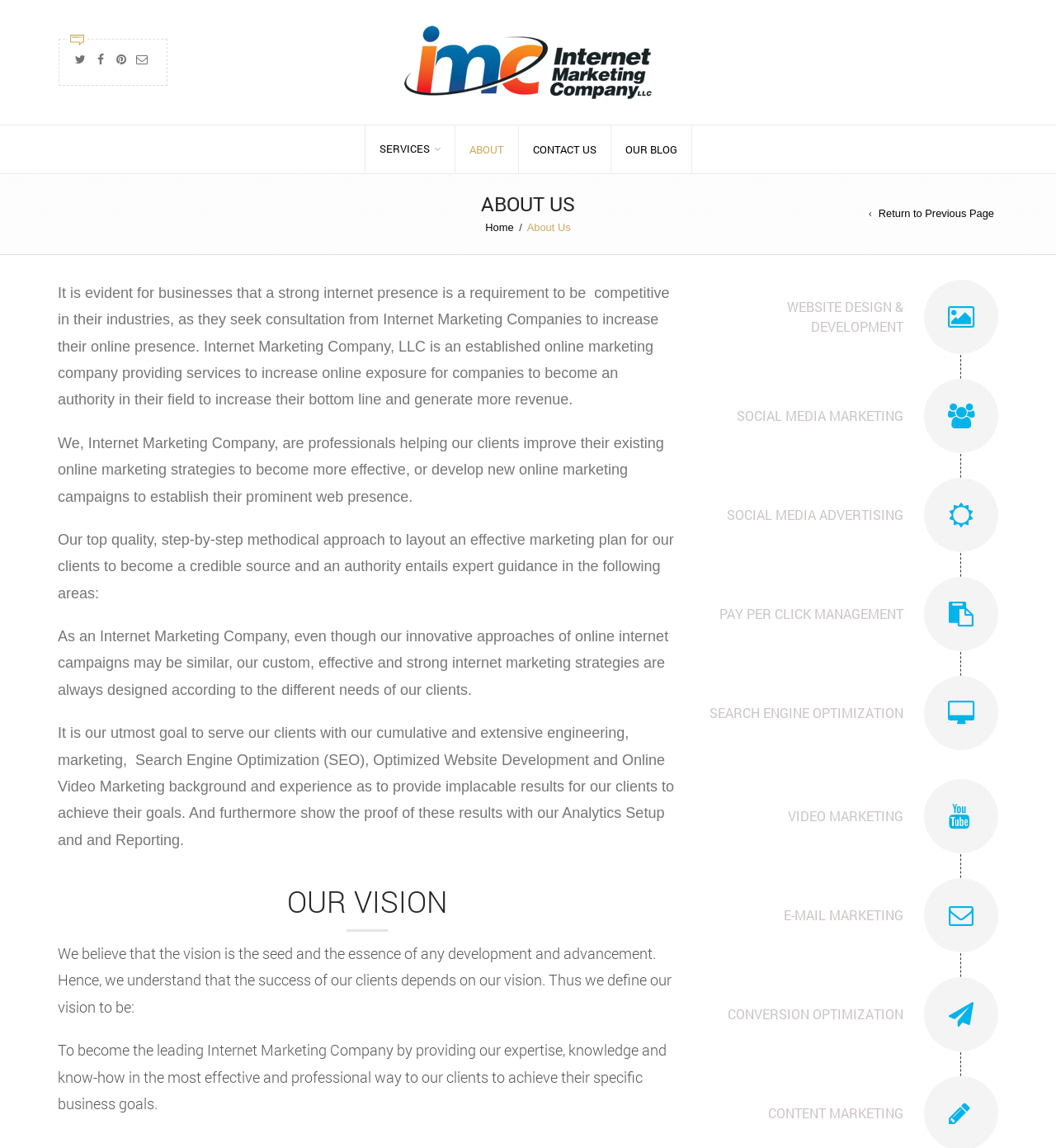Using floating point numbers between 0 and 1, provide the bounding box coordinates in the format (top-left x, top-left y, bottom-right x, bottom-right y). Locate the UI element described here: Return to Previous Page

[0.822, 0.18, 0.941, 0.193]